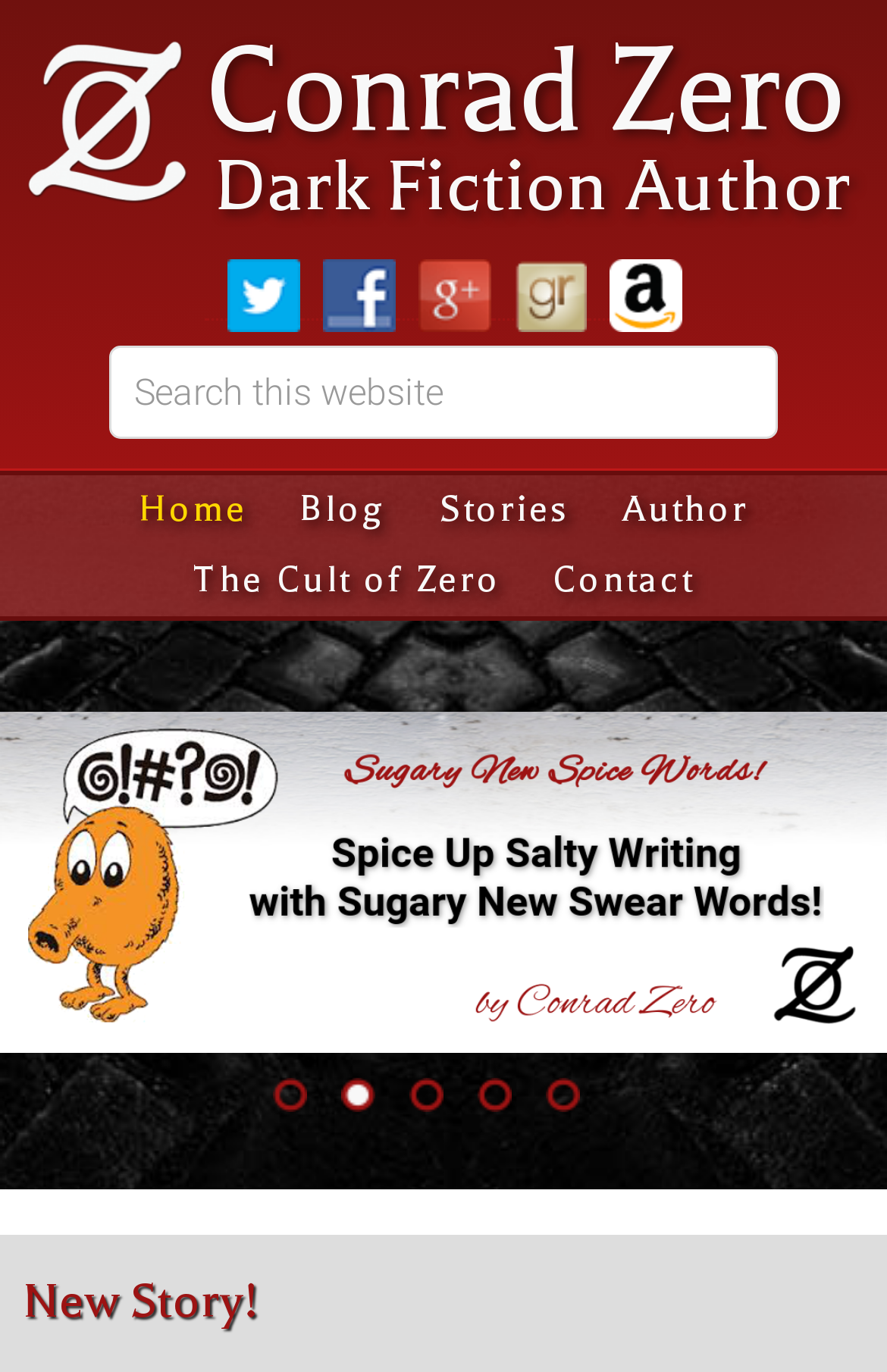What is the title of the latest story?
Answer the question in as much detail as possible.

The title of the latest story is obtained from the link element with the text 'Sugary New swear words to spice up your writing' and its corresponding image, which is located below the navigation menu.